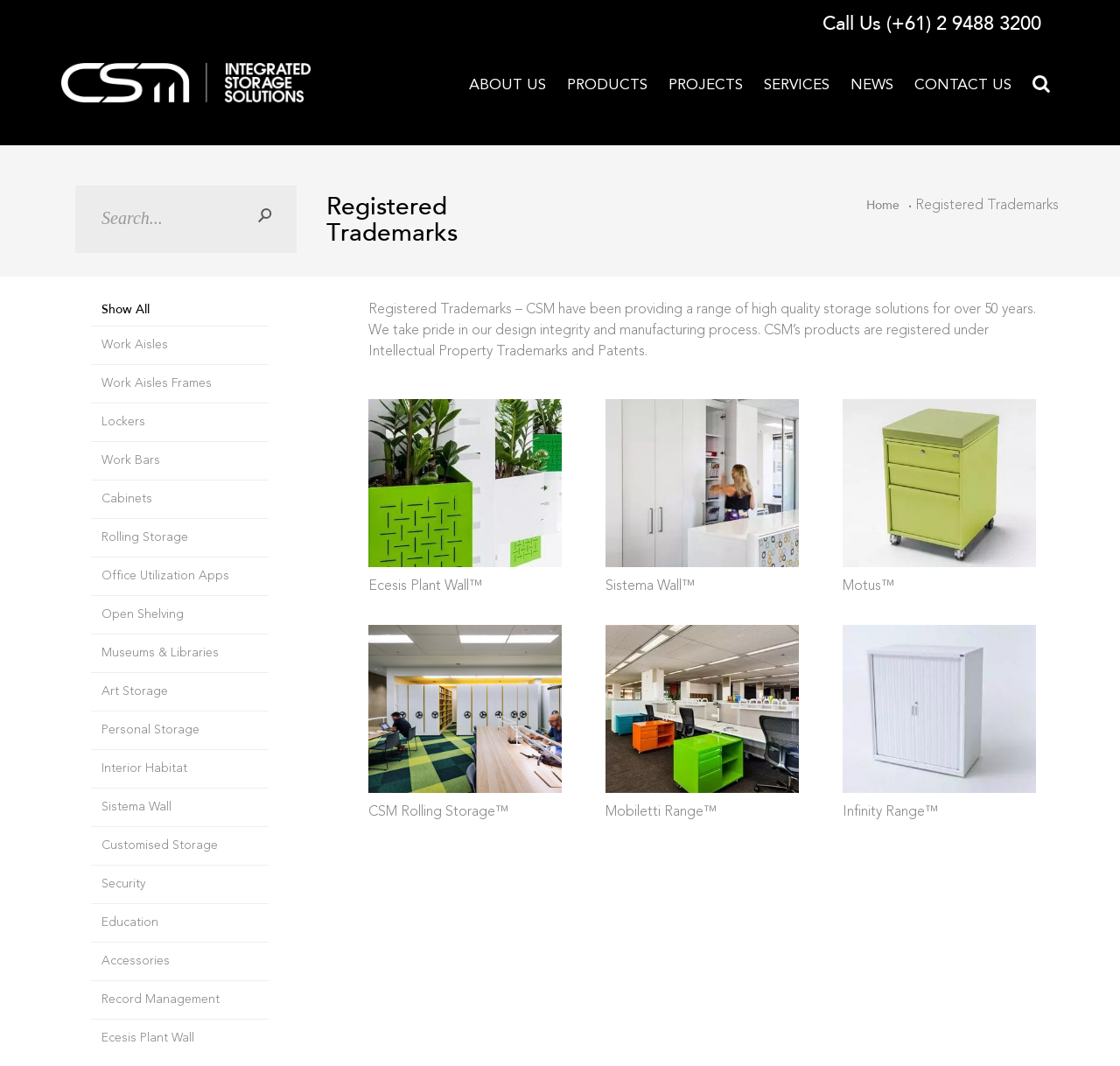What is the company name?
We need a detailed and exhaustive answer to the question. Please elaborate.

The company name can be found in the link 'CSM Integrated Storage Solutions | Office Lockers & Furniture' which is located at the top of the webpage, indicating that the webpage is about CSM's products and services.